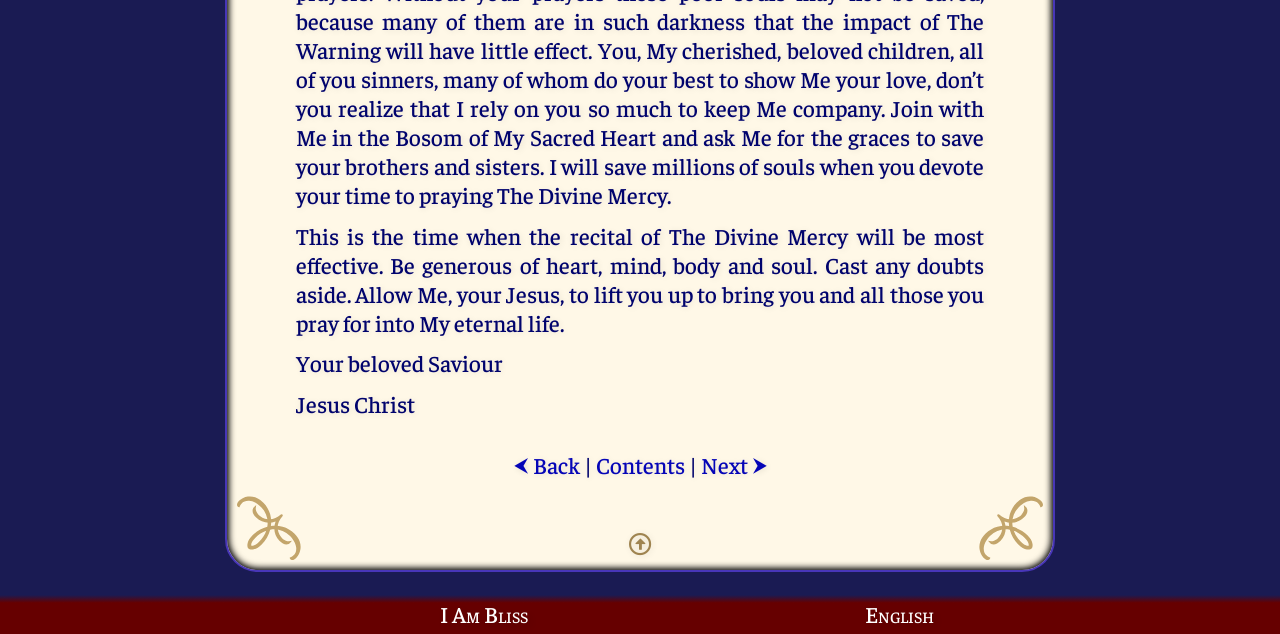Please give a short response to the question using one word or a phrase:
How many languages are available?

One